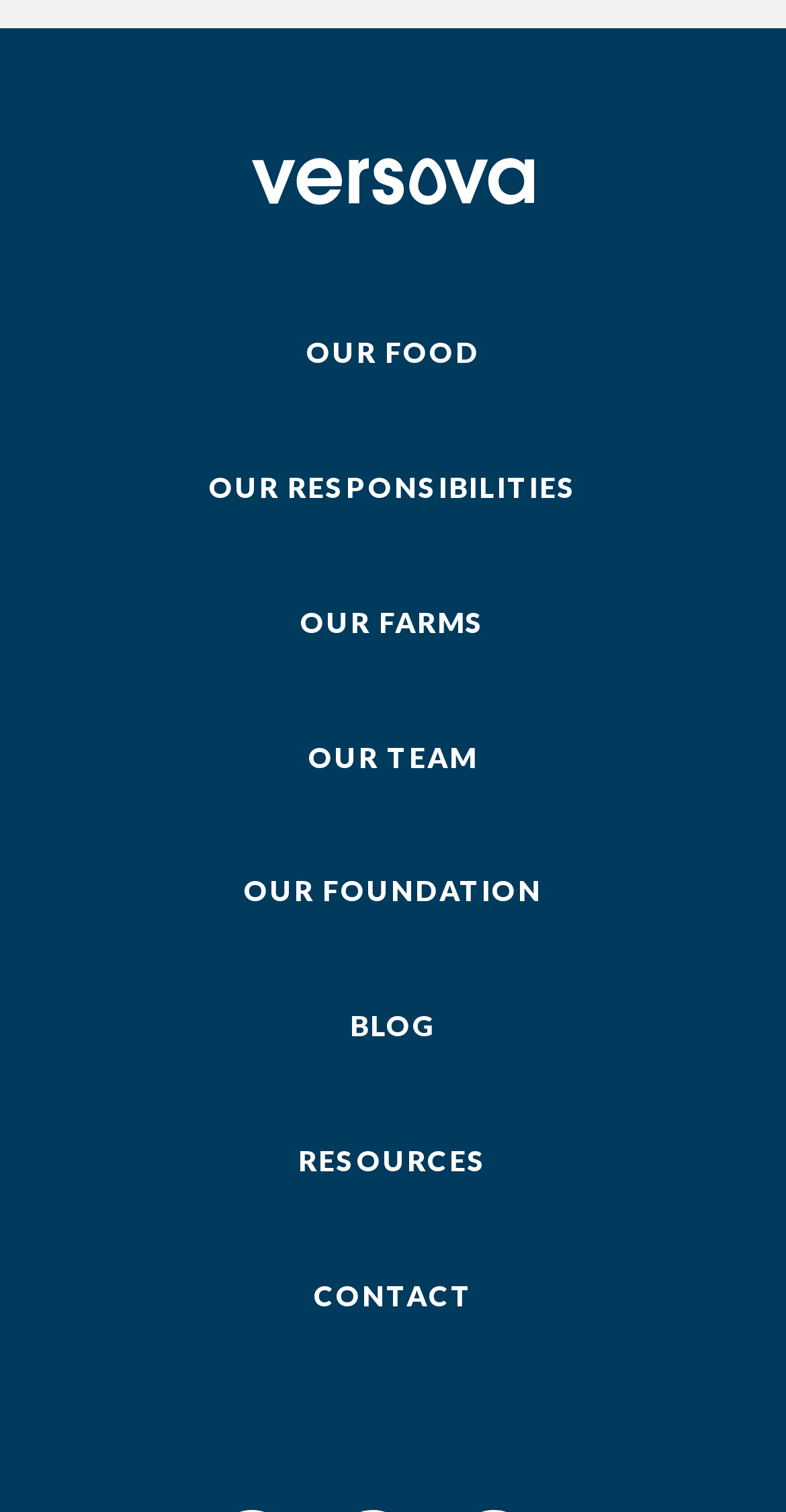Please locate the bounding box coordinates of the element's region that needs to be clicked to follow the instruction: "visit OUR FARMS". The bounding box coordinates should be provided as four float numbers between 0 and 1, i.e., [left, top, right, bottom].

[0.382, 0.4, 0.618, 0.422]